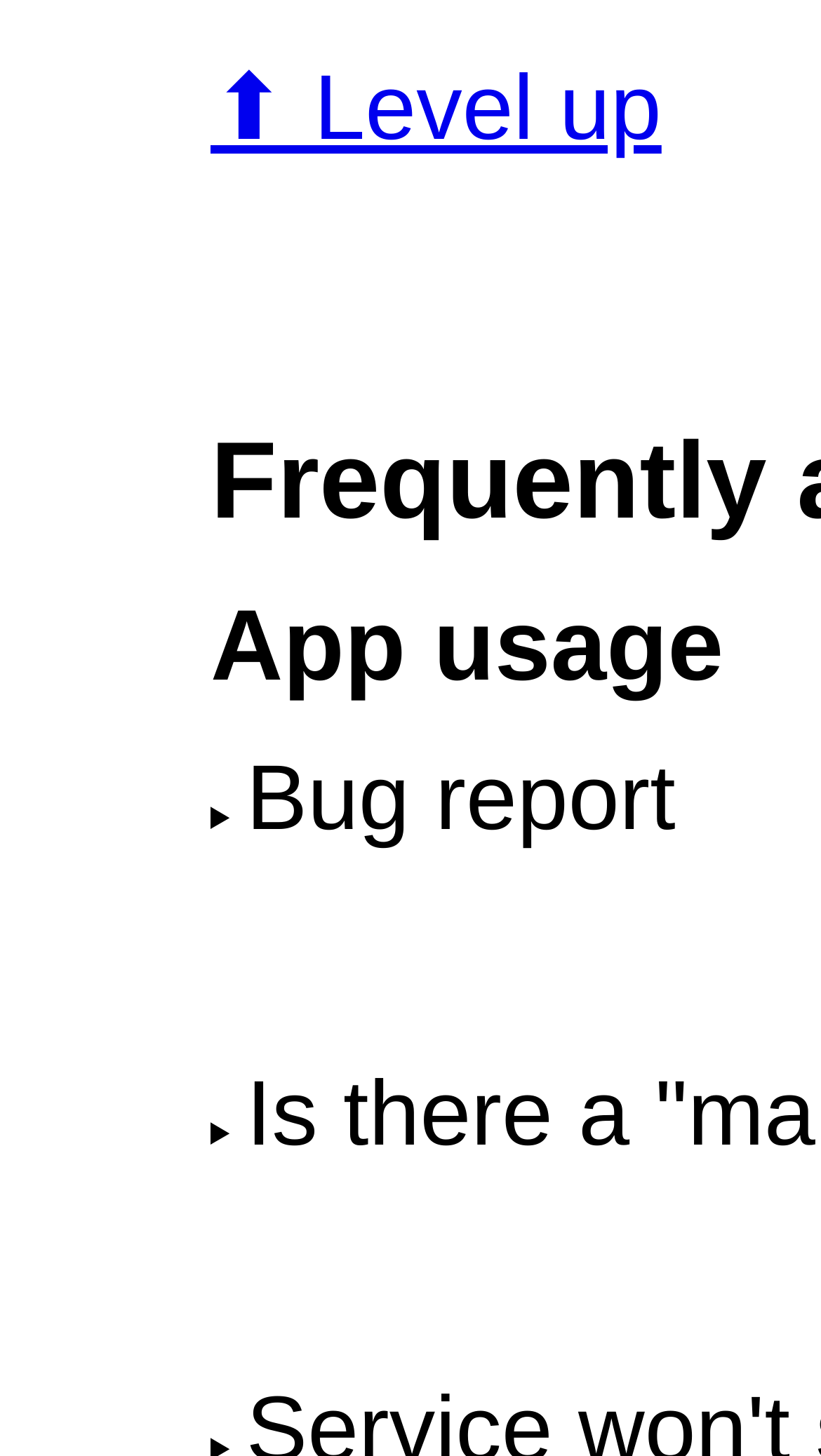Your task is to extract the text of the main heading from the webpage.

Frequently asked questions